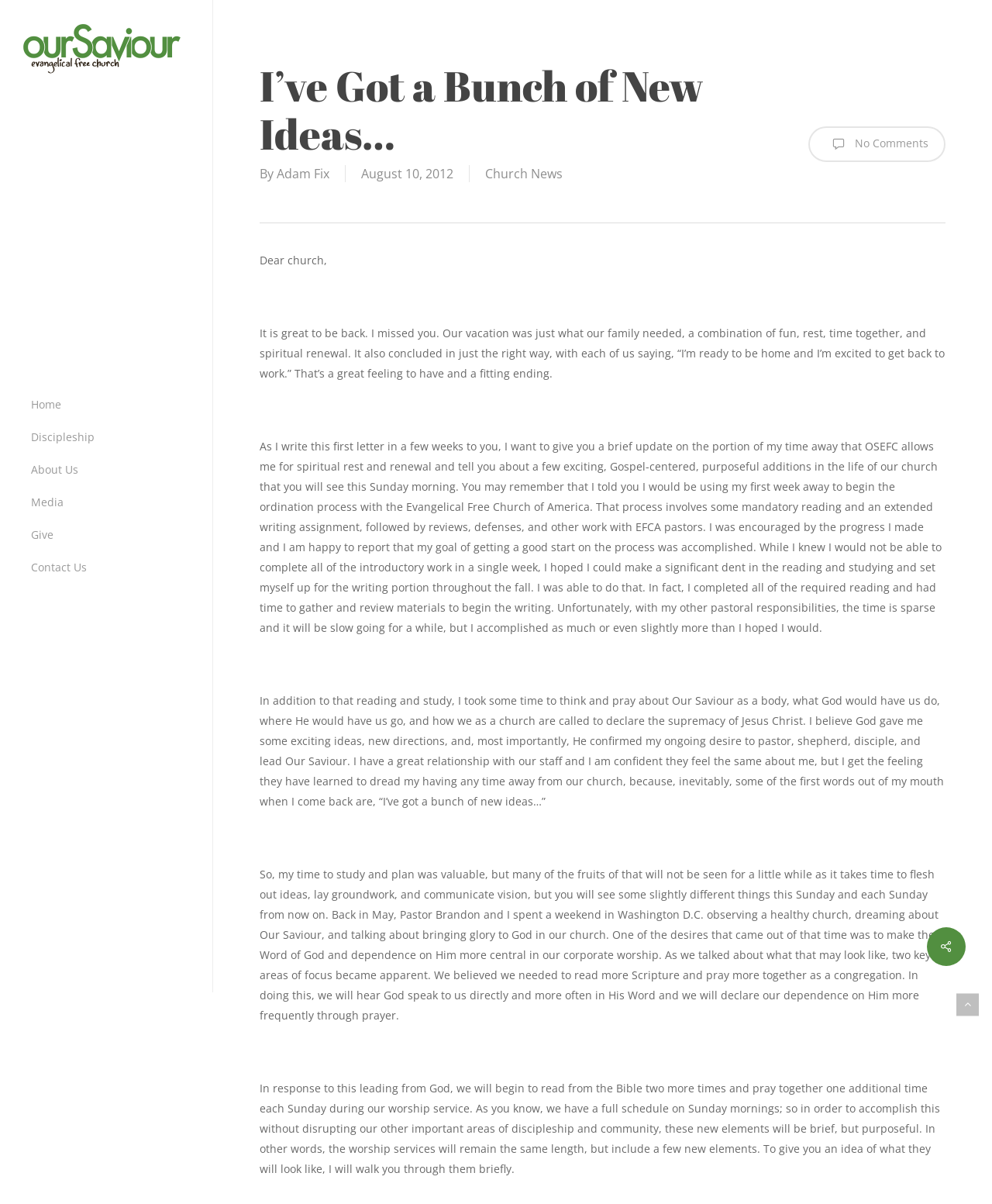Review the image closely and give a comprehensive answer to the question: What is the date of the blog post?

The date of the blog post is mentioned in the StaticText element with the text 'August 10, 2012' which is located below the heading 'I’ve Got a Bunch of New Ideas…'.